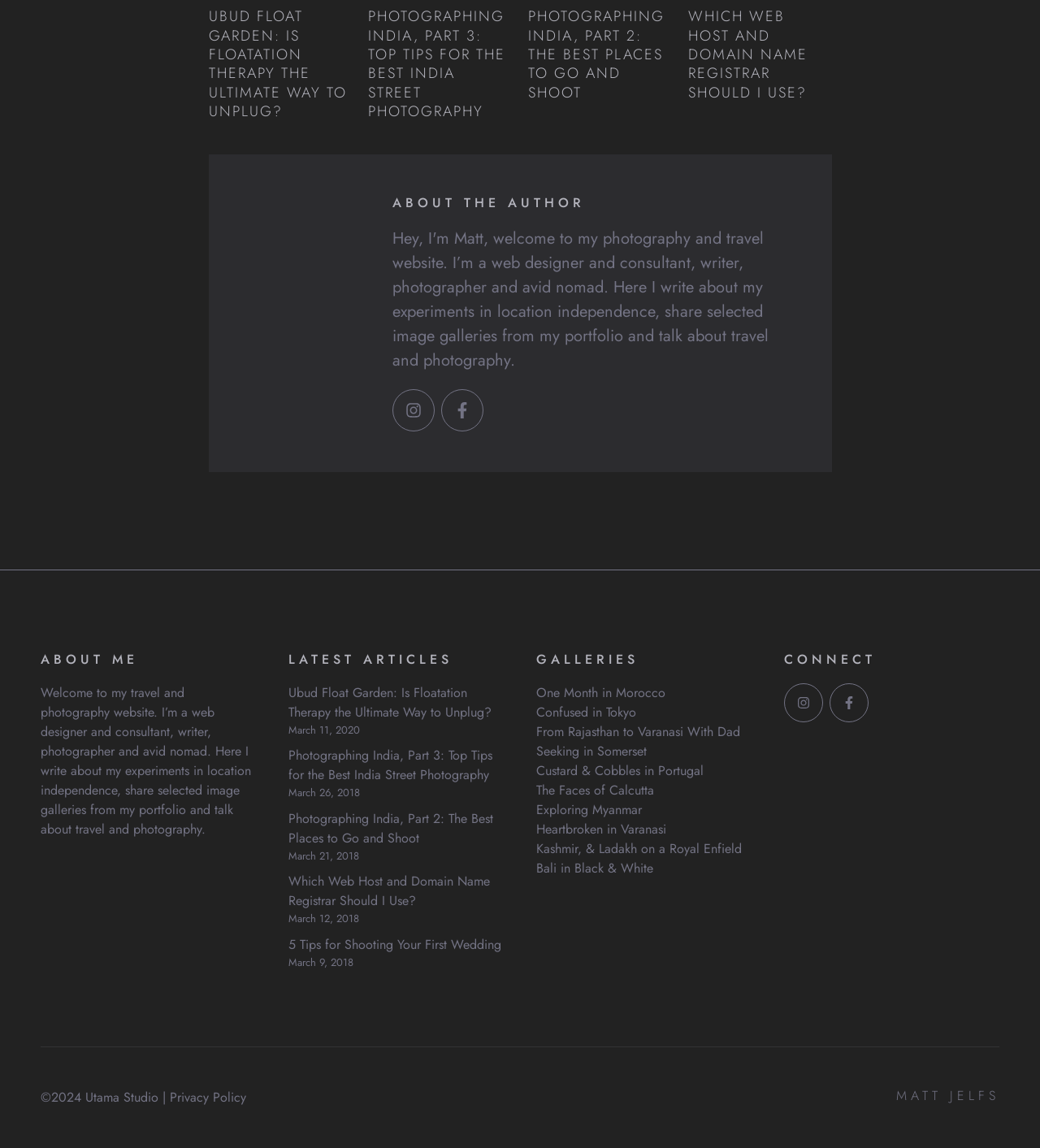Can you show the bounding box coordinates of the region to click on to complete the task described in the instruction: "view latest articles"?

[0.277, 0.567, 0.484, 0.581]